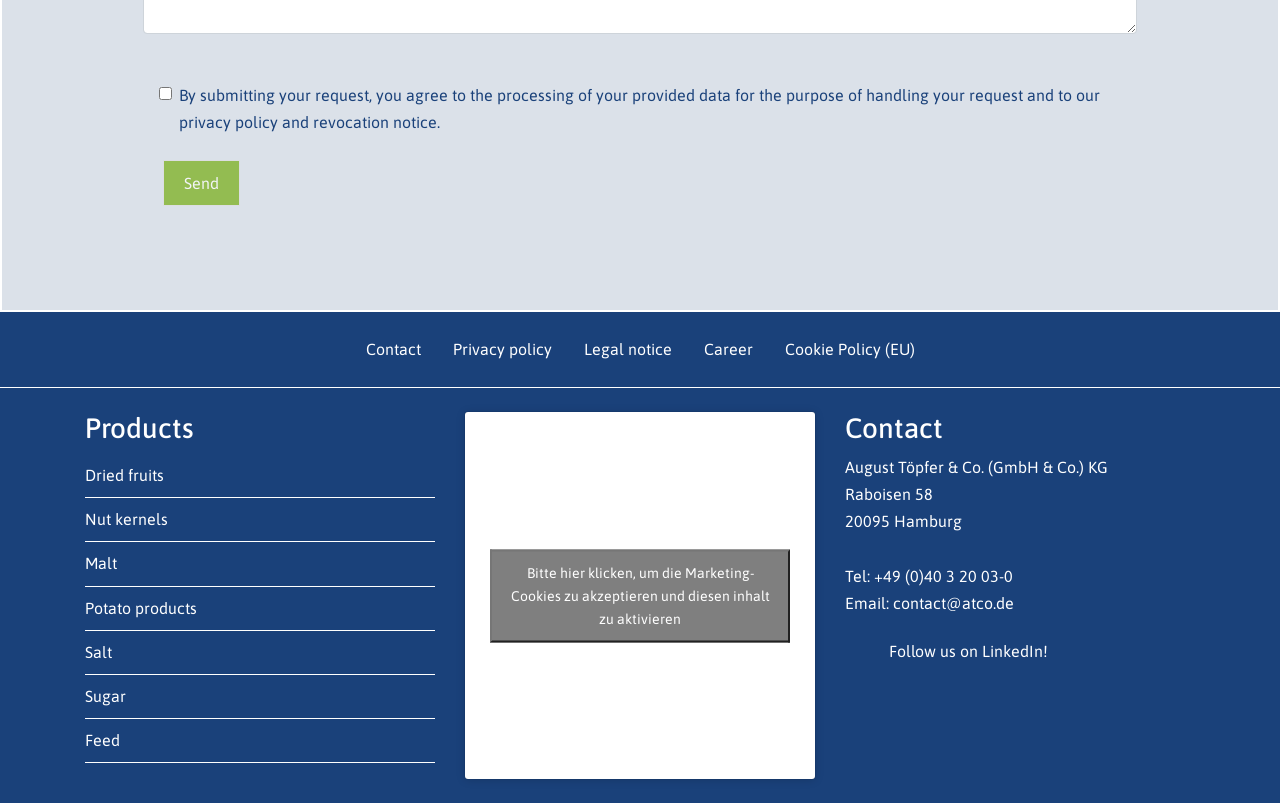Provide the bounding box coordinates of the UI element this sentence describes: "Cookie Policy (EU)".

[0.6, 0.409, 0.727, 0.462]